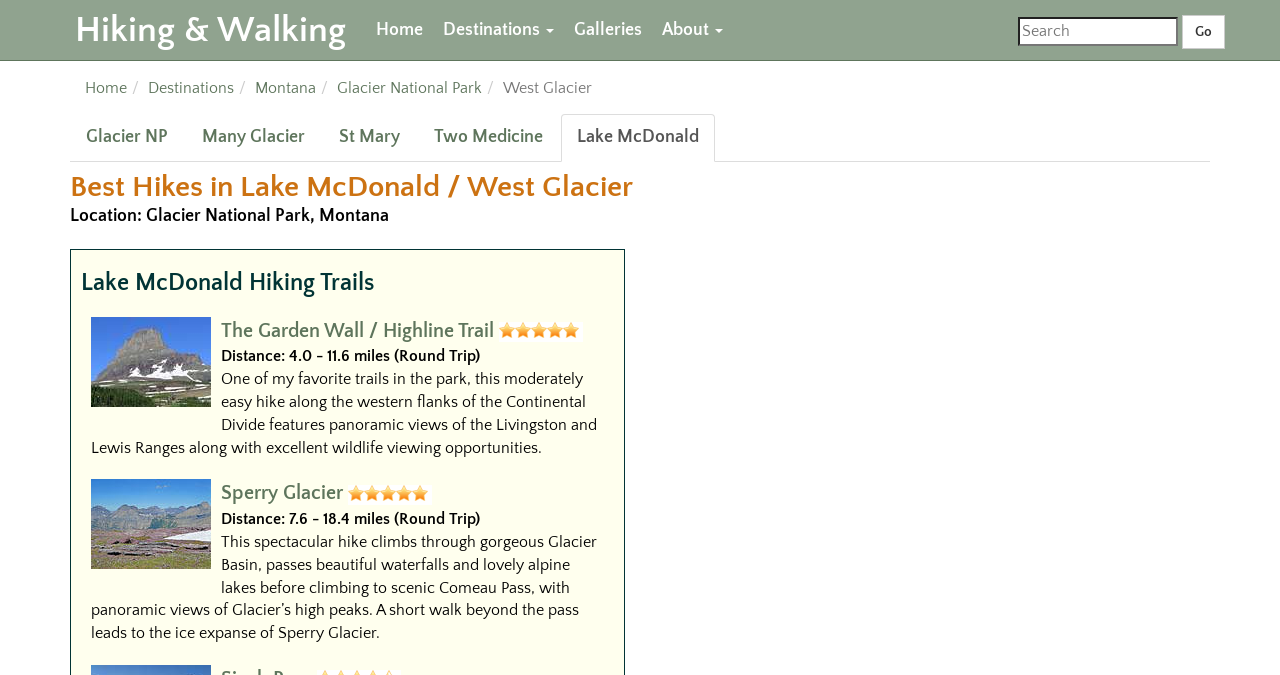Can you determine the bounding box coordinates of the area that needs to be clicked to fulfill the following instruction: "Go to Hiking & Walking page"?

[0.043, 0.0, 0.286, 0.074]